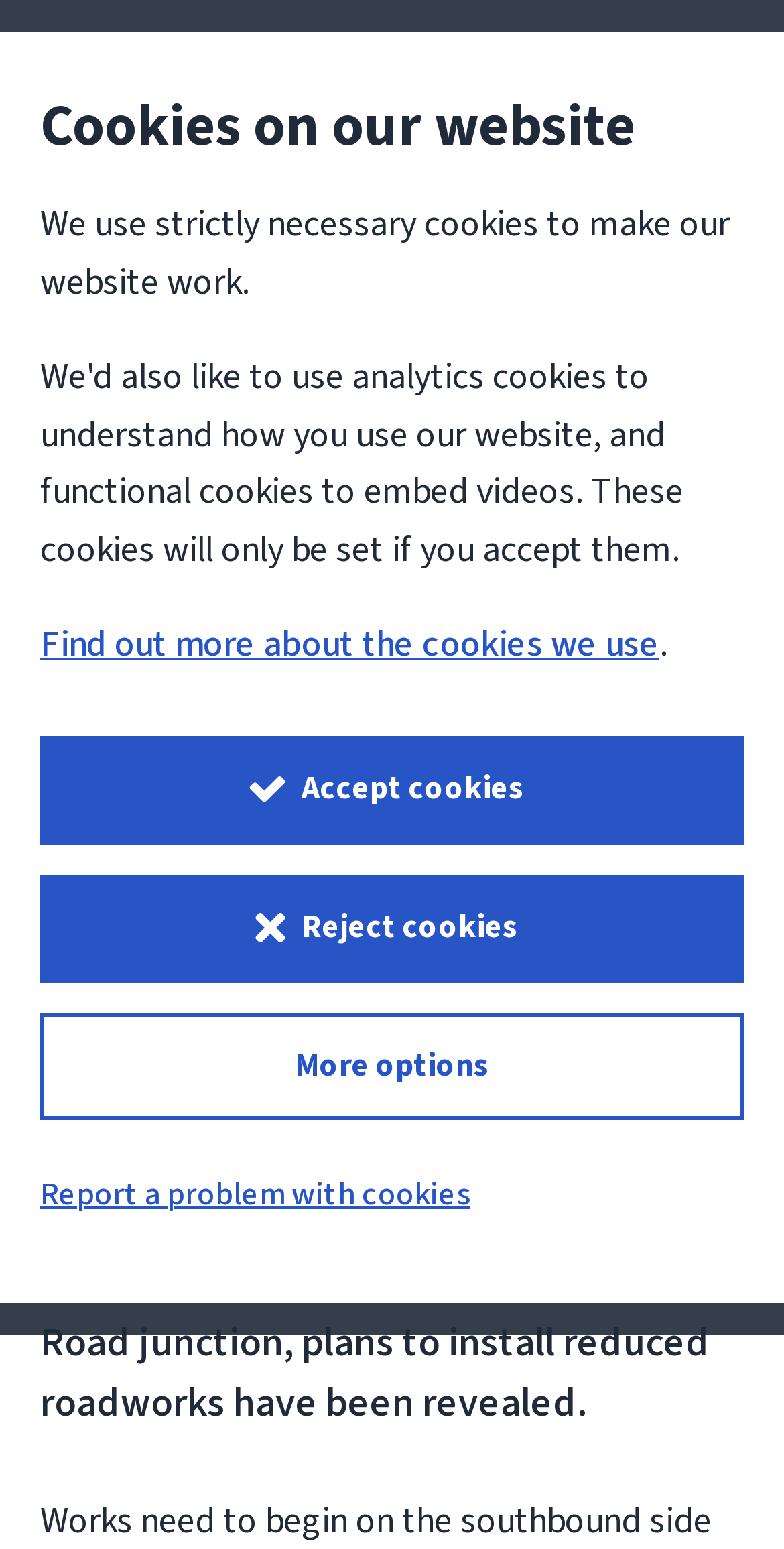Find the bounding box coordinates for the area that must be clicked to perform this action: "More options".

[0.051, 0.654, 0.949, 0.723]